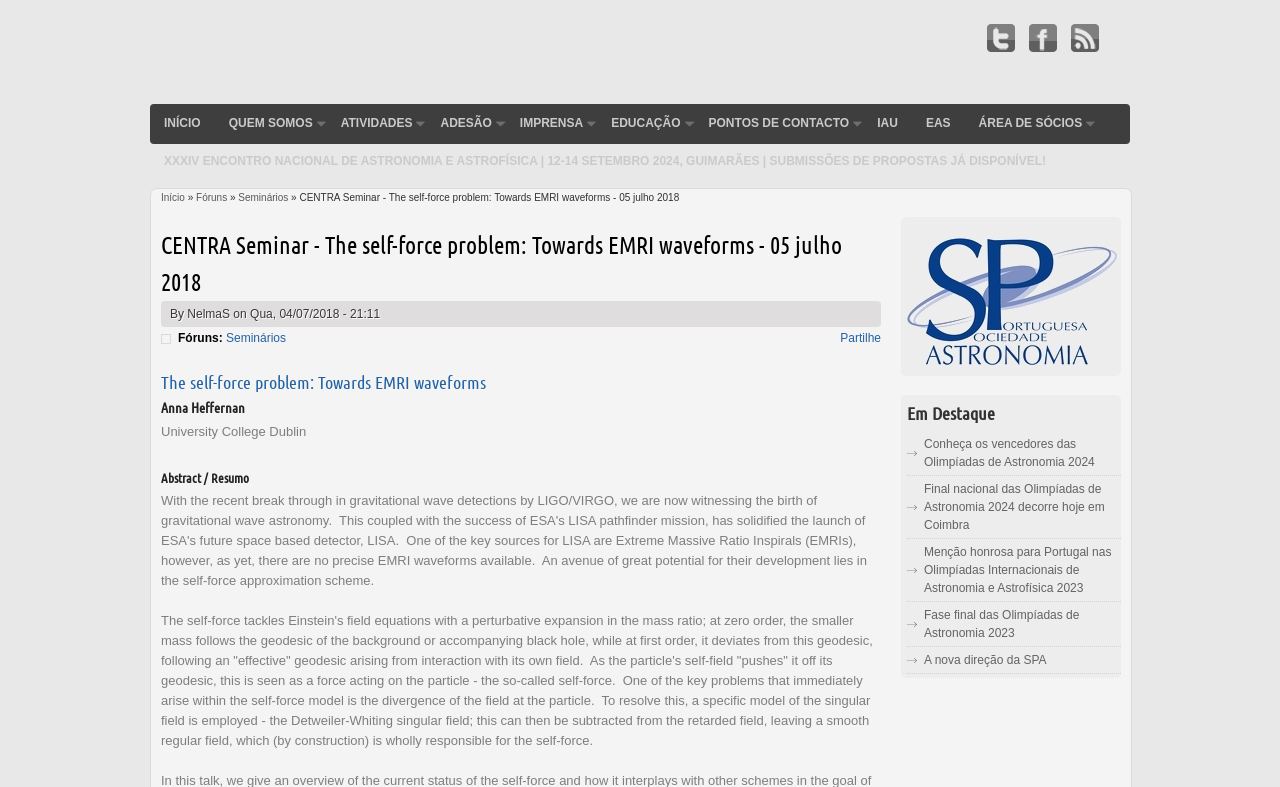Based on the image, provide a detailed response to the question:
What is the title of the seminar?

The title of the seminar can be found in the heading element with the text 'CENTRA Seminar - The self-force problem: Towards EMRI waveforms - 05 julho 2018'.